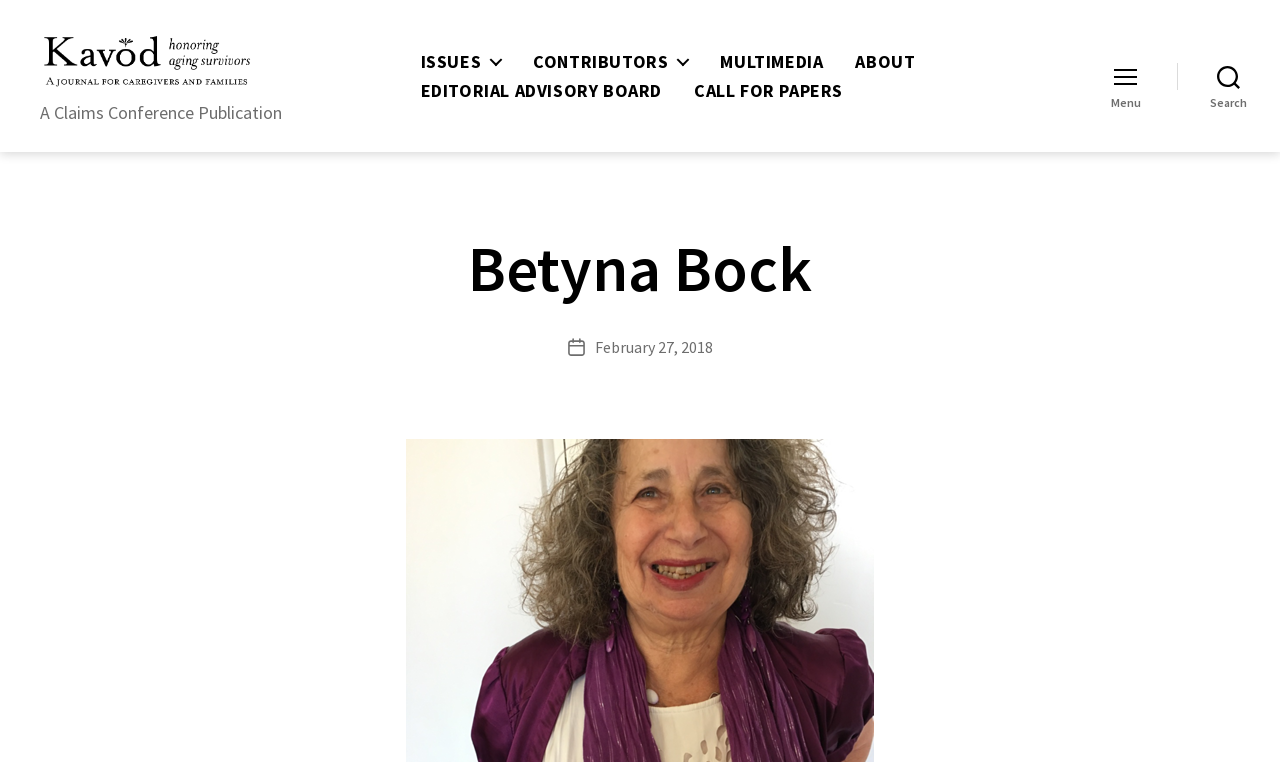Using the webpage screenshot and the element description Search, determine the bounding box coordinates. Specify the coordinates in the format (top-left x, top-left y, bottom-right x, bottom-right y) with values ranging from 0 to 1.

[0.92, 0.089, 1.0, 0.146]